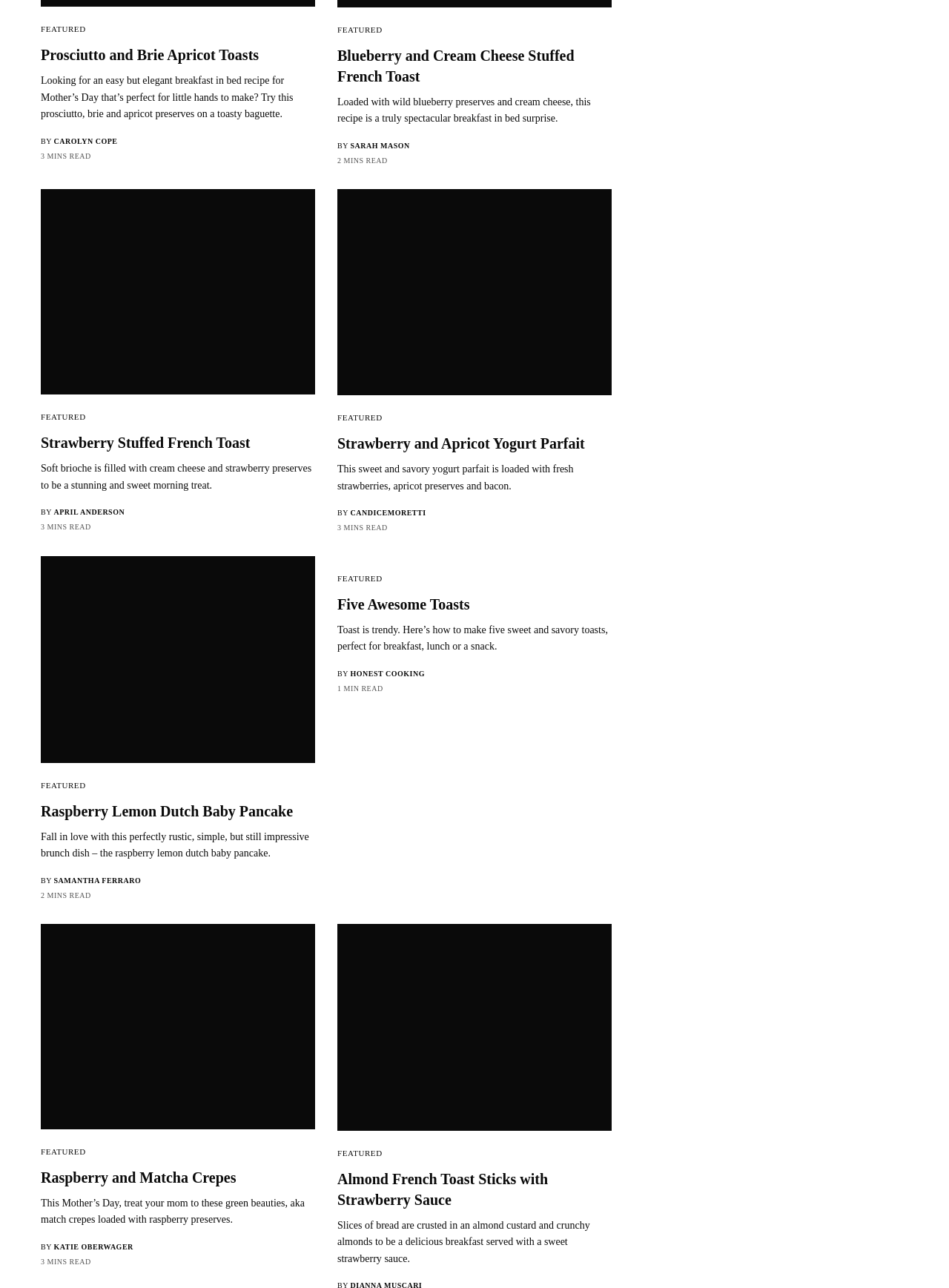Please identify the bounding box coordinates of the clickable element to fulfill the following instruction: "Subscribe to the newsletter". The coordinates should be four float numbers between 0 and 1, i.e., [left, top, right, bottom].

None